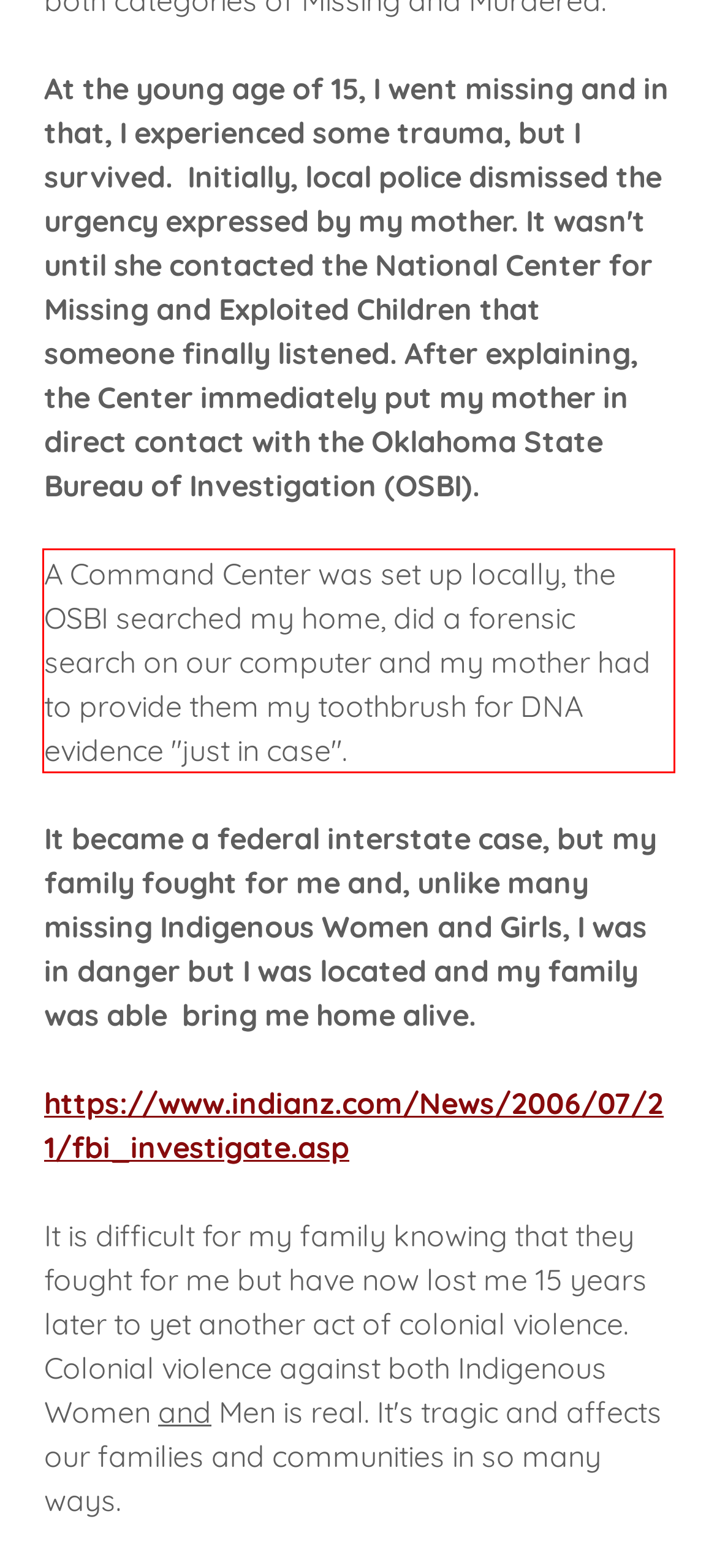Please examine the screenshot of the webpage and read the text present within the red rectangle bounding box.

A Command Center was set up locally, the OSBI searched my home, did a forensic search on our computer and my mother had to provide them my toothbrush for DNA evidence "just in case".